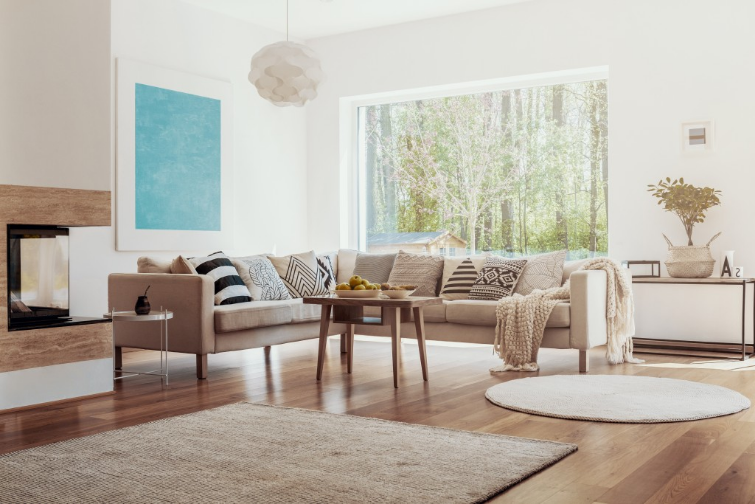Explain the image thoroughly, highlighting all key elements.

A beautifully designed cozy living room is showcased, featuring a light and airy palette that exudes tranquility. The room is illuminated by natural light pouring in through a large window, which provides a picturesque view of trees, suggesting a serene outdoor environment. A modern, L-shaped sofa adorned with patterned cushions invites relaxation, paired with a stylish wooden coffee table set with a vibrant bowl of fruits, adding a pop of color to the space. 

The room is anchored by elegant wooden floors and a softly textured area rug, enhancing the warm ambiance. Beside the sofa, a delicate throw blanket drapes over the armrest, offering extra comfort. The minimalist decor is complemented by a hanging light fixture that adds a touch of sophistication, while a small side table holds a decorative plant, echoing the connection to nature found just outside the window. This harmonious setup perfectly balances style and comfort, creating an ideal setting for gatherings or quiet evenings at home.